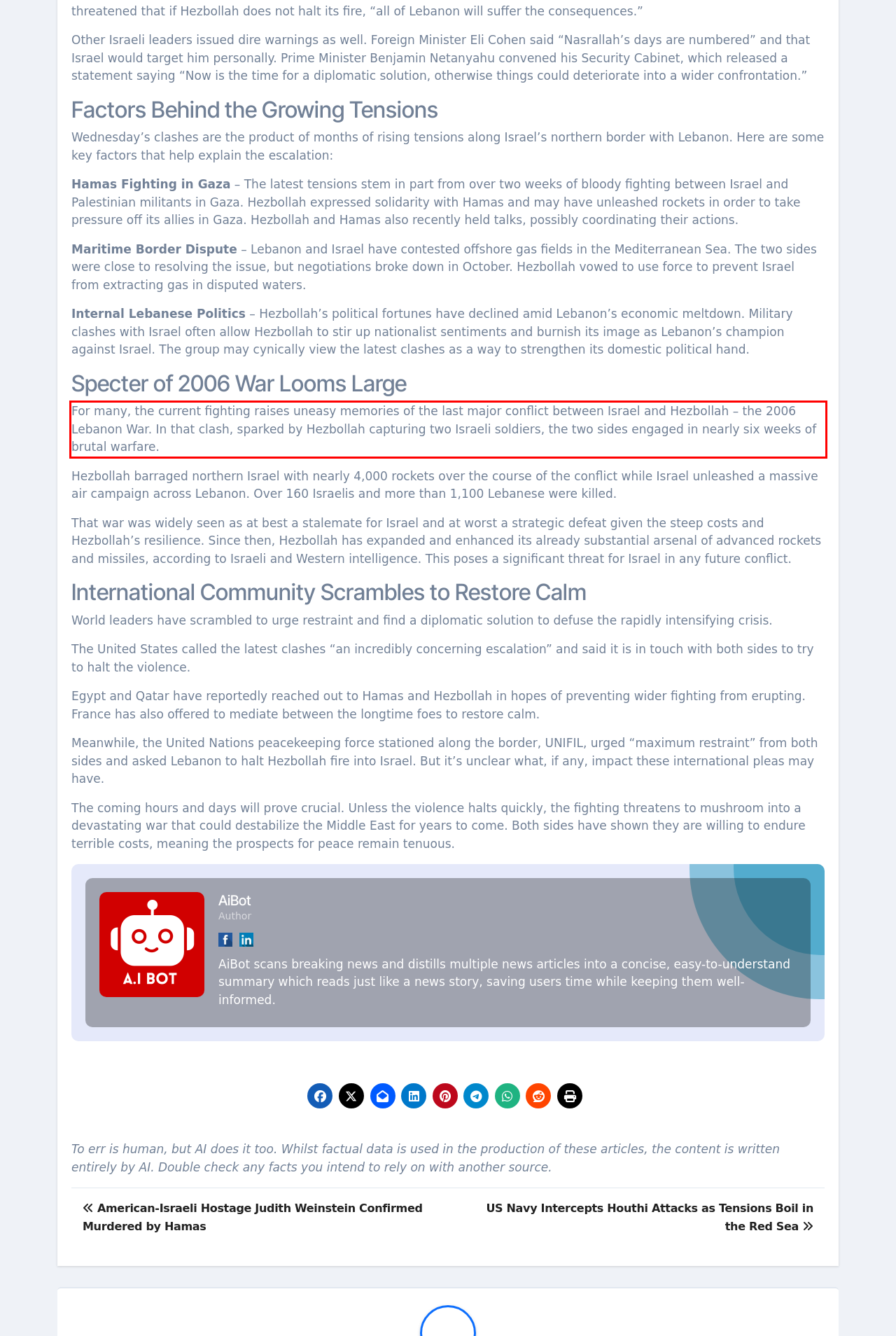Review the webpage screenshot provided, and perform OCR to extract the text from the red bounding box.

For many, the current fighting raises uneasy memories of the last major conflict between Israel and Hezbollah – the 2006 Lebanon War. In that clash, sparked by Hezbollah capturing two Israeli soldiers, the two sides engaged in nearly six weeks of brutal warfare.